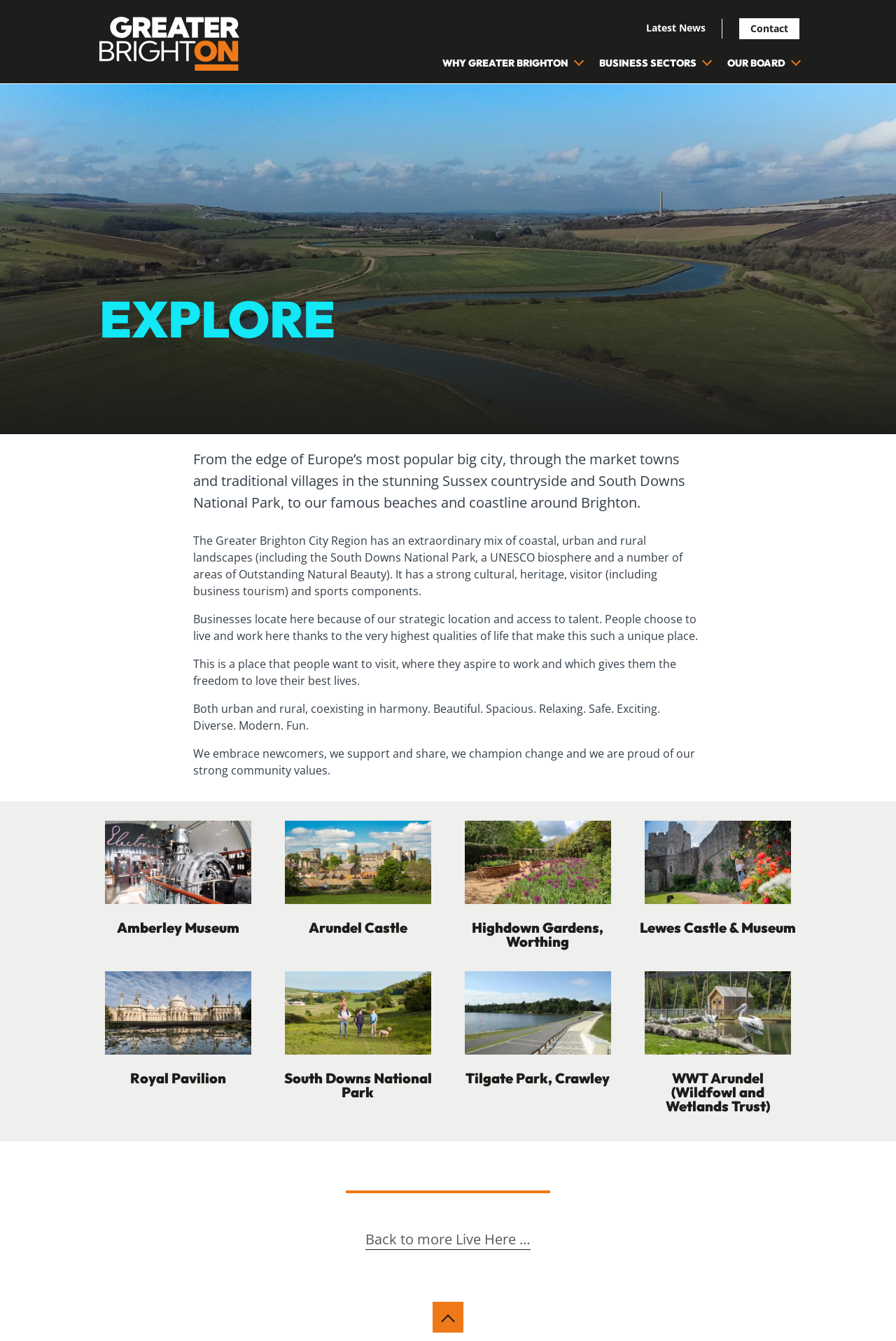What is the tone of the text describing the Greater Brighton region?
Please provide a comprehensive answer based on the details in the screenshot.

The text on the webpage uses words and phrases such as 'extraordinary mix', 'strong cultural', 'highest qualities of life', and 'unique place' to describe the Greater Brighton region. This language suggests a positive and enthusiastic tone, highlighting the region's attractions and benefits.